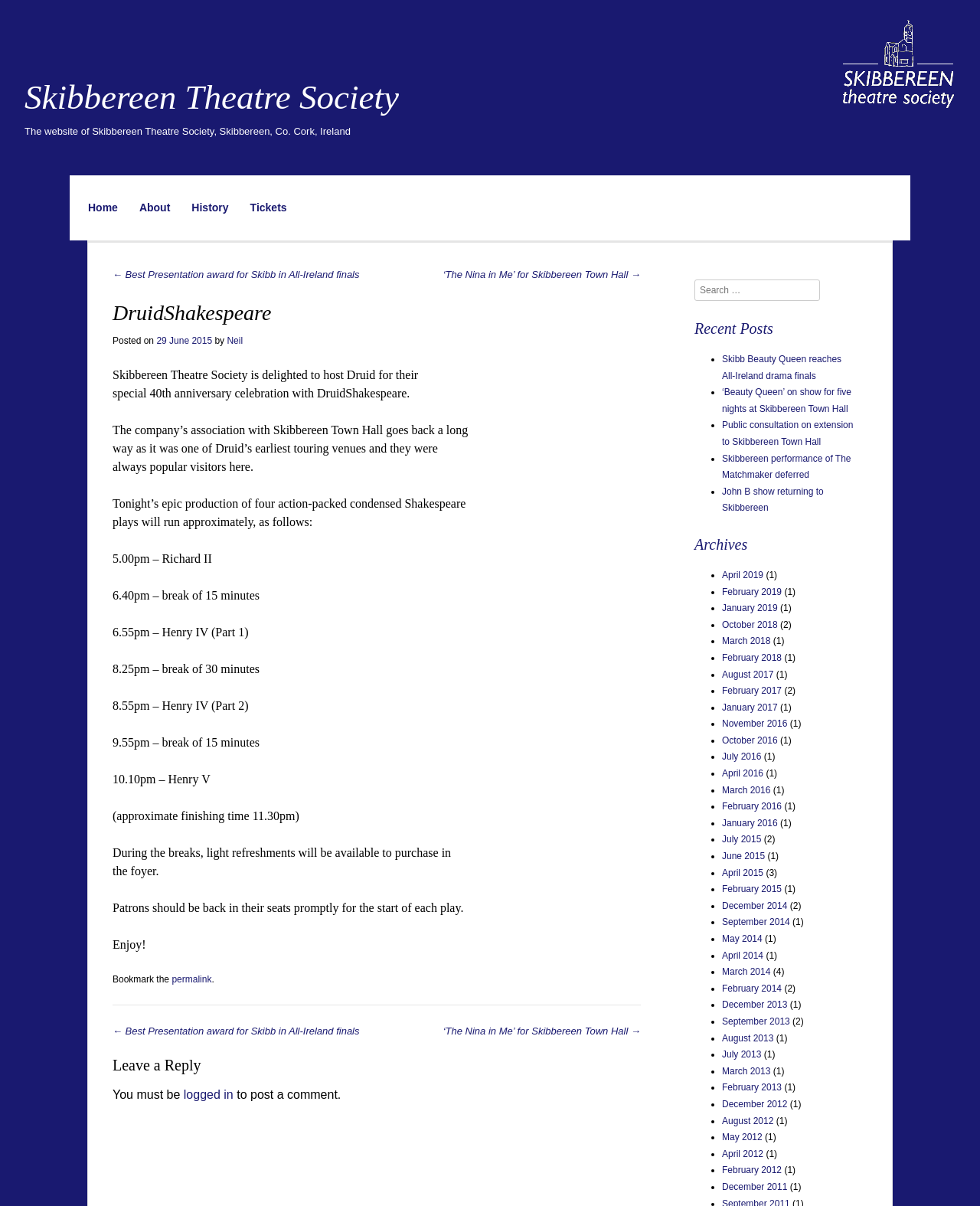Could you determine the bounding box coordinates of the clickable element to complete the instruction: "View the 'About' page"? Provide the coordinates as four float numbers between 0 and 1, i.e., [left, top, right, bottom].

[0.142, 0.166, 0.174, 0.179]